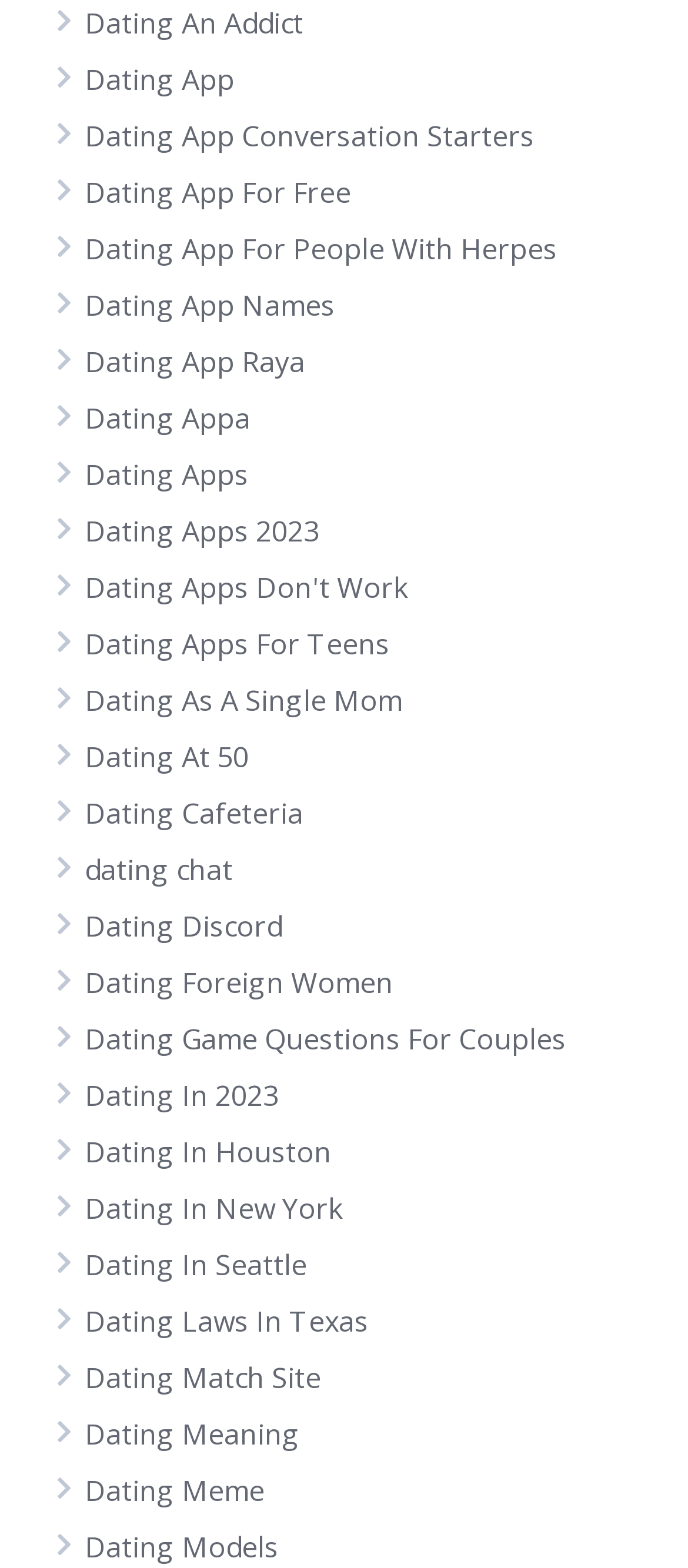What is the topic of the first link?
Refer to the image and provide a one-word or short phrase answer.

Dating An Addict